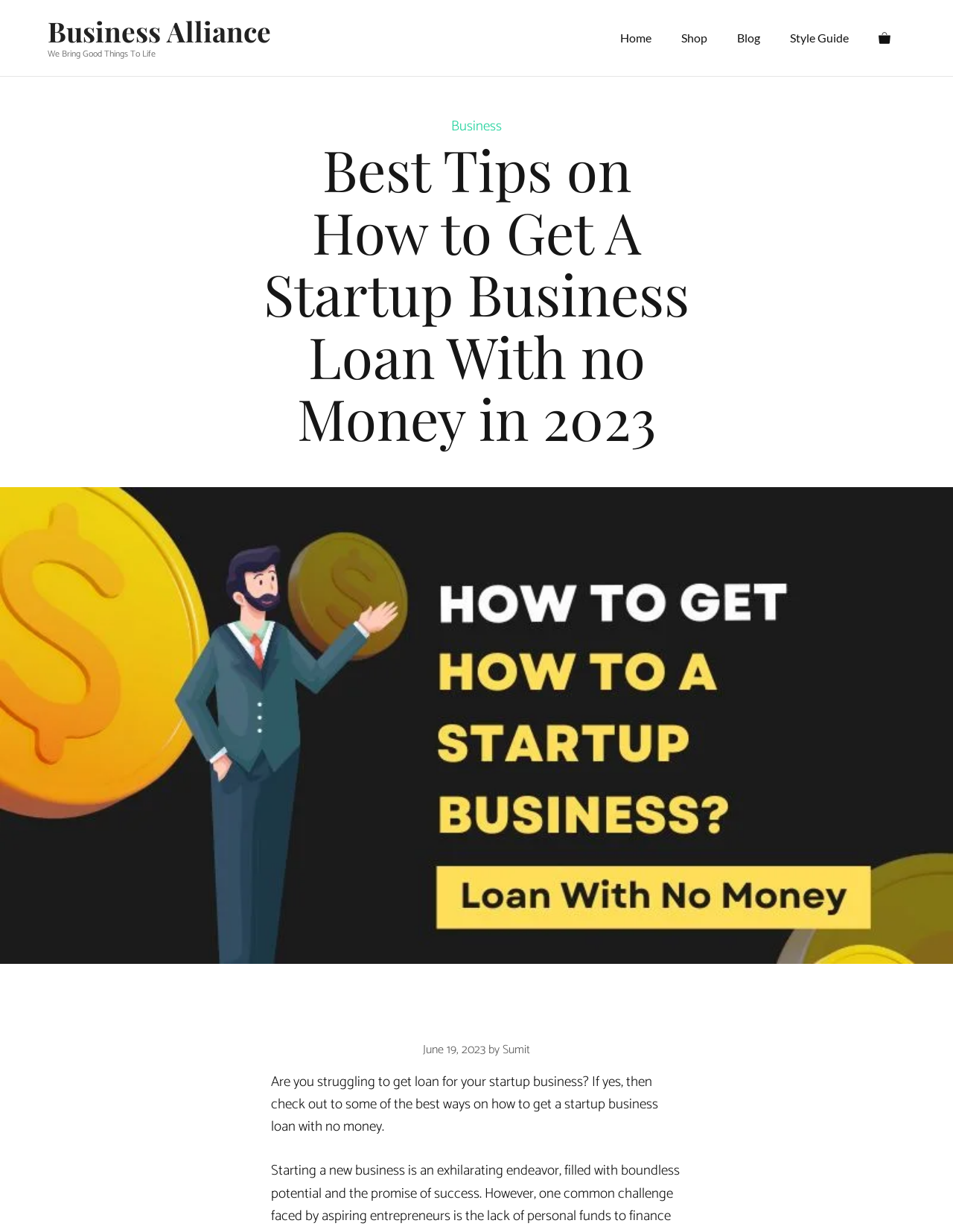Based on the element description Business Alliance, identify the bounding box of the UI element in the given webpage screenshot. The coordinates should be in the format (top-left x, top-left y, bottom-right x, bottom-right y) and must be between 0 and 1.

[0.05, 0.01, 0.284, 0.04]